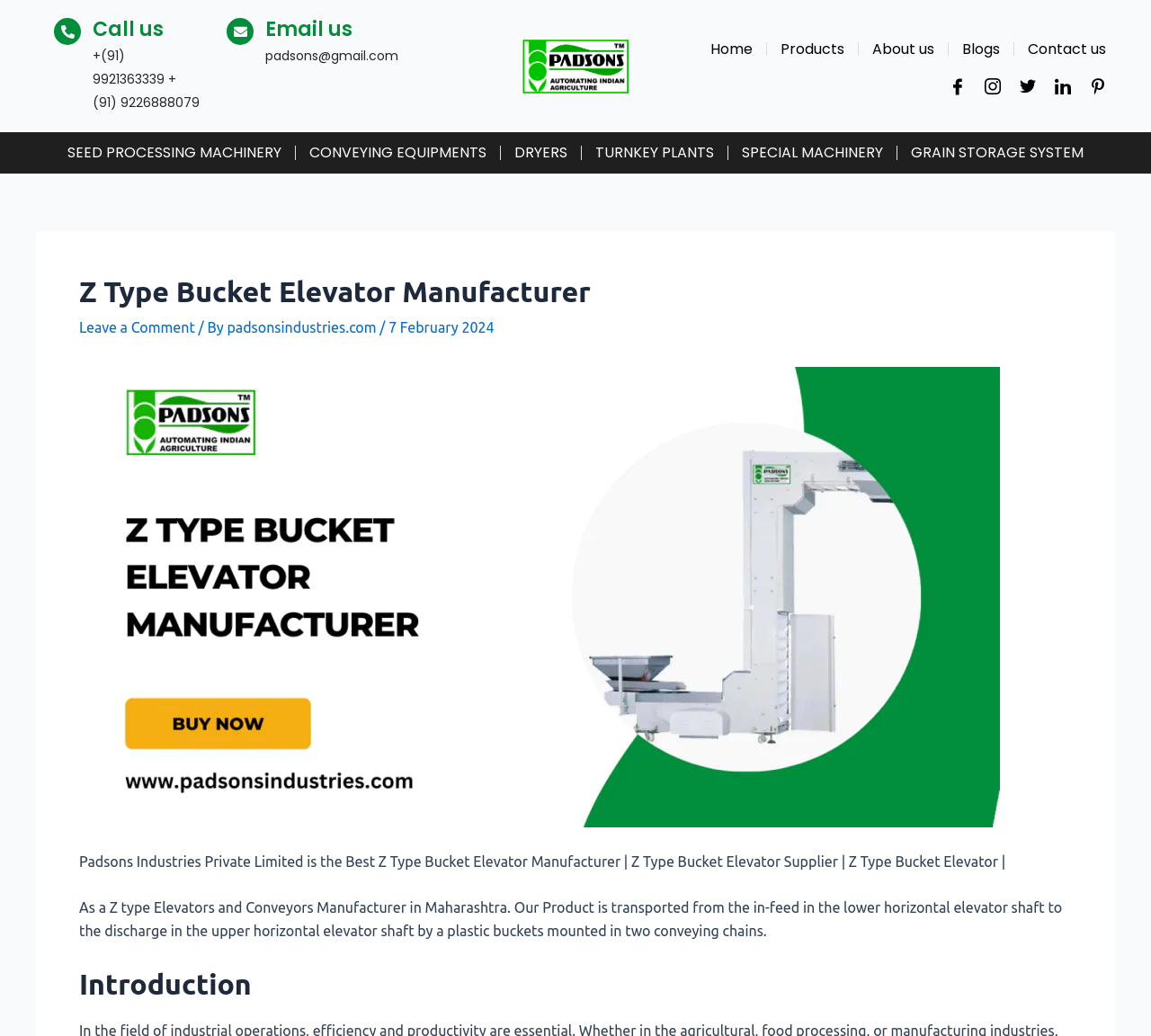Identify the bounding box coordinates for the UI element described as: "poonj@ecf.toronto.edu".

None